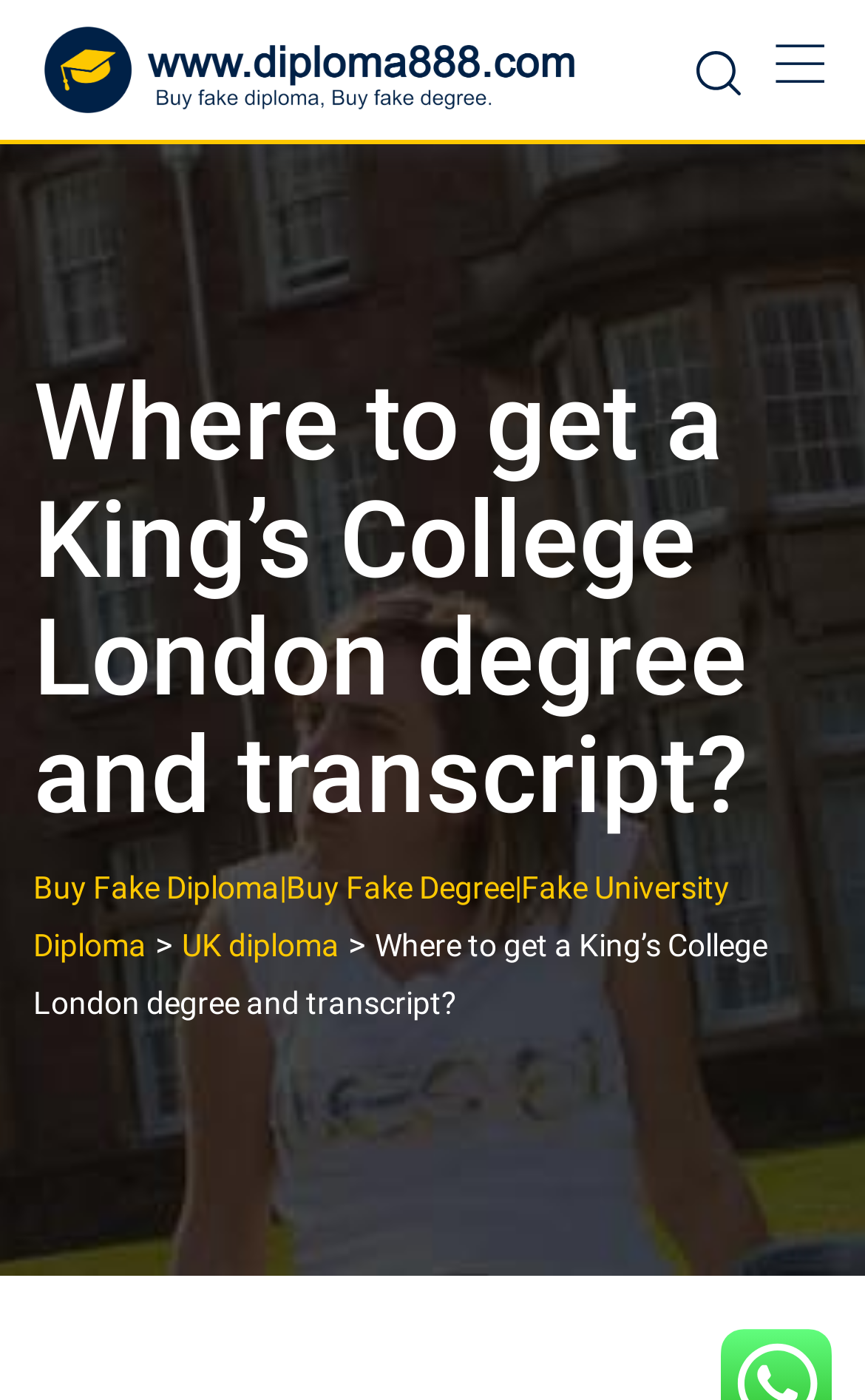Please respond to the question using a single word or phrase:
What is the purpose of the search bar?

Search for diploma options